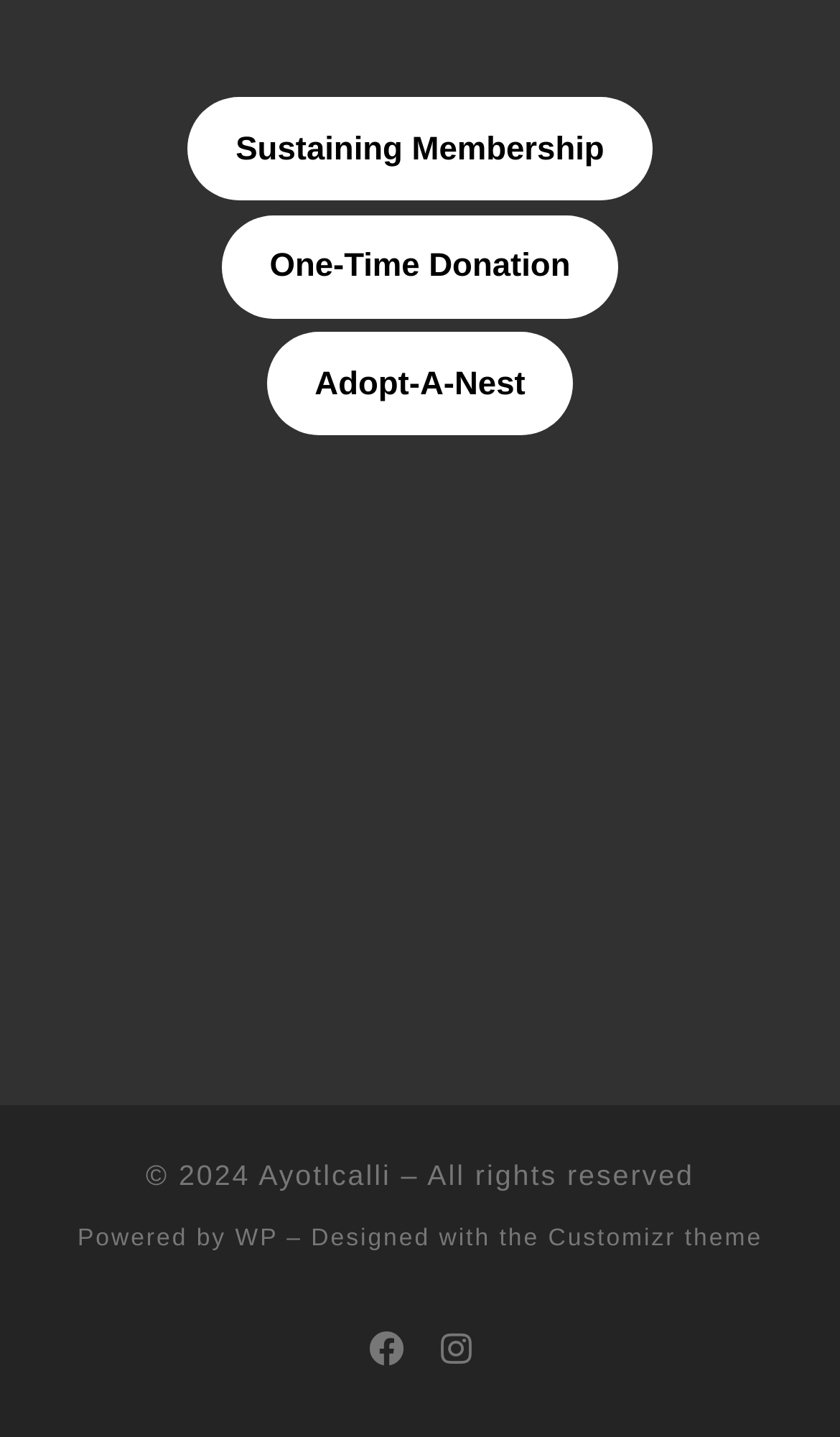Can you provide the bounding box coordinates for the element that should be clicked to implement the instruction: "Learn about Adopt-A-Nest"?

[0.318, 0.232, 0.682, 0.303]